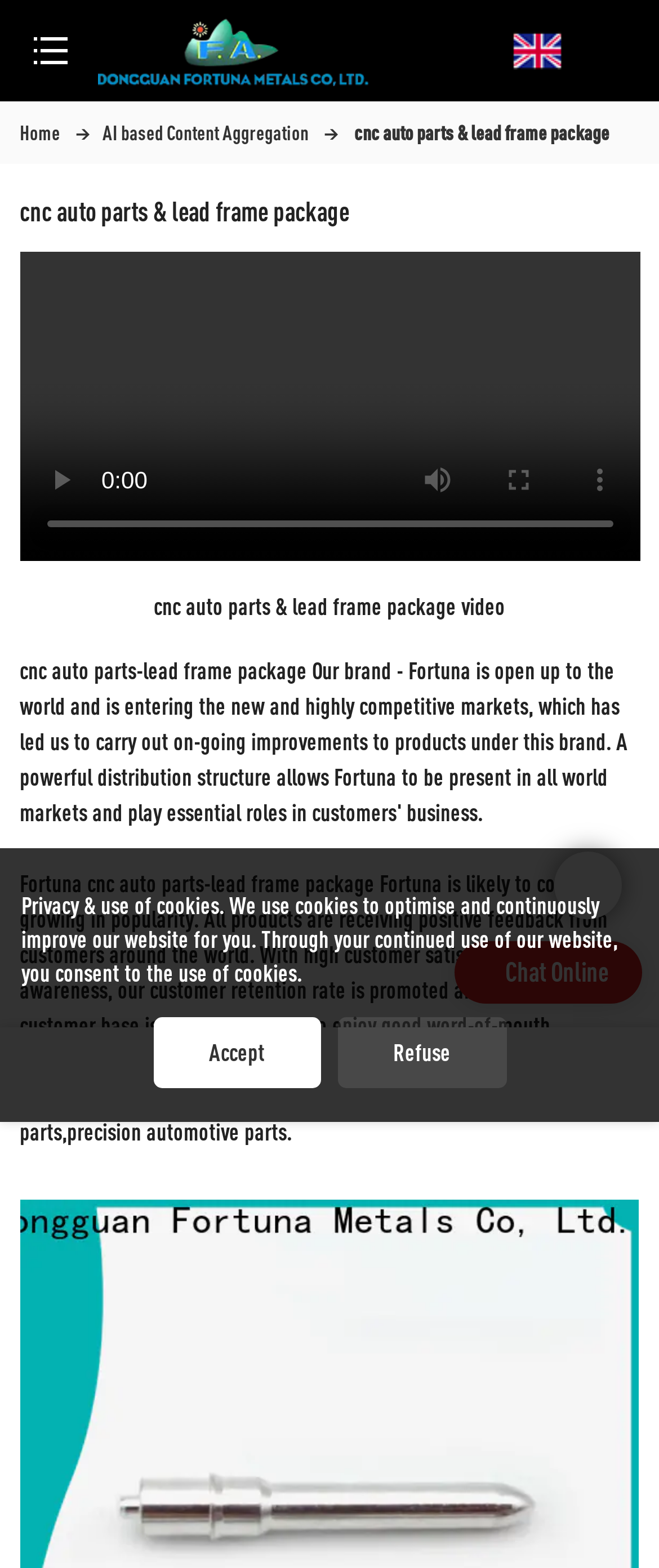Identify the primary heading of the webpage and provide its text.

cnc auto parts & lead frame package